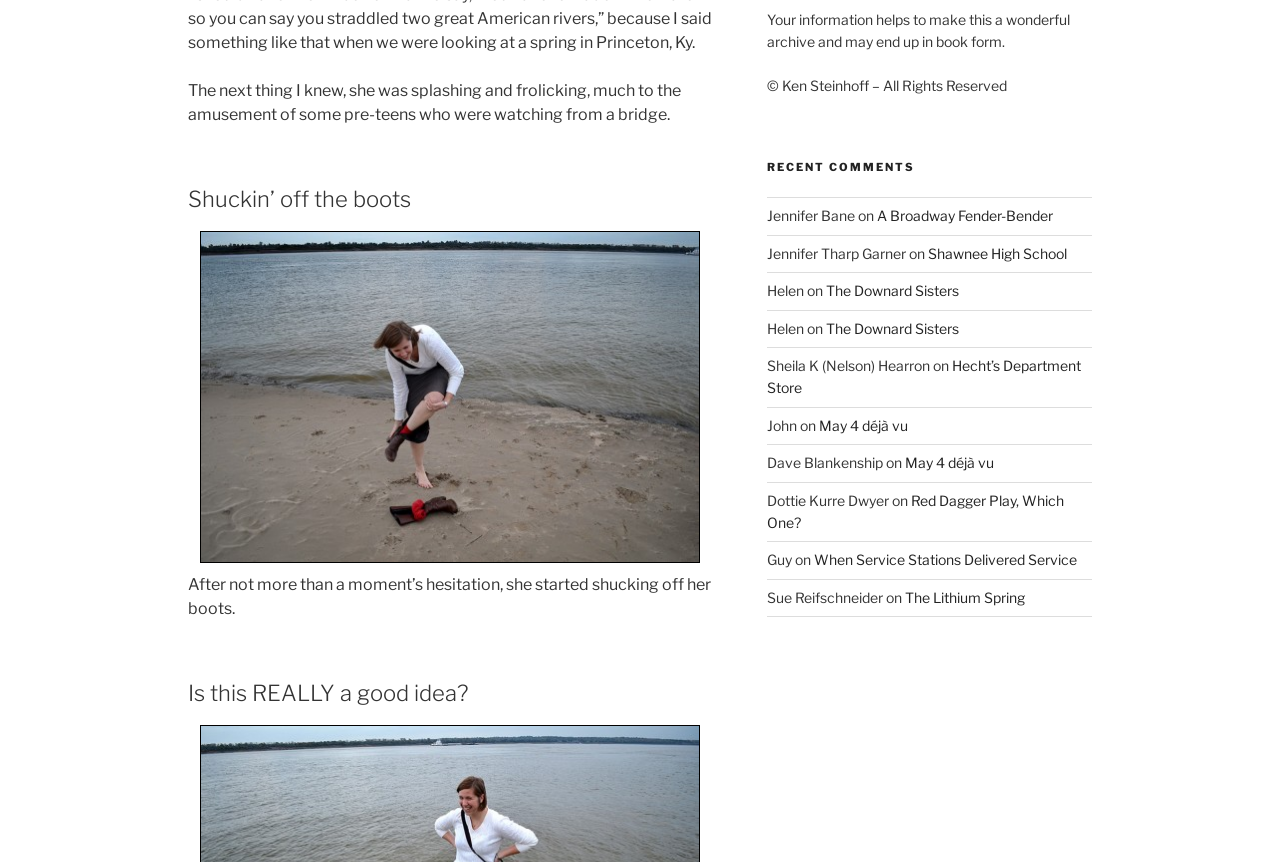Who is the author of the website?
Using the image provided, answer with just one word or phrase.

Ken Steinhoff